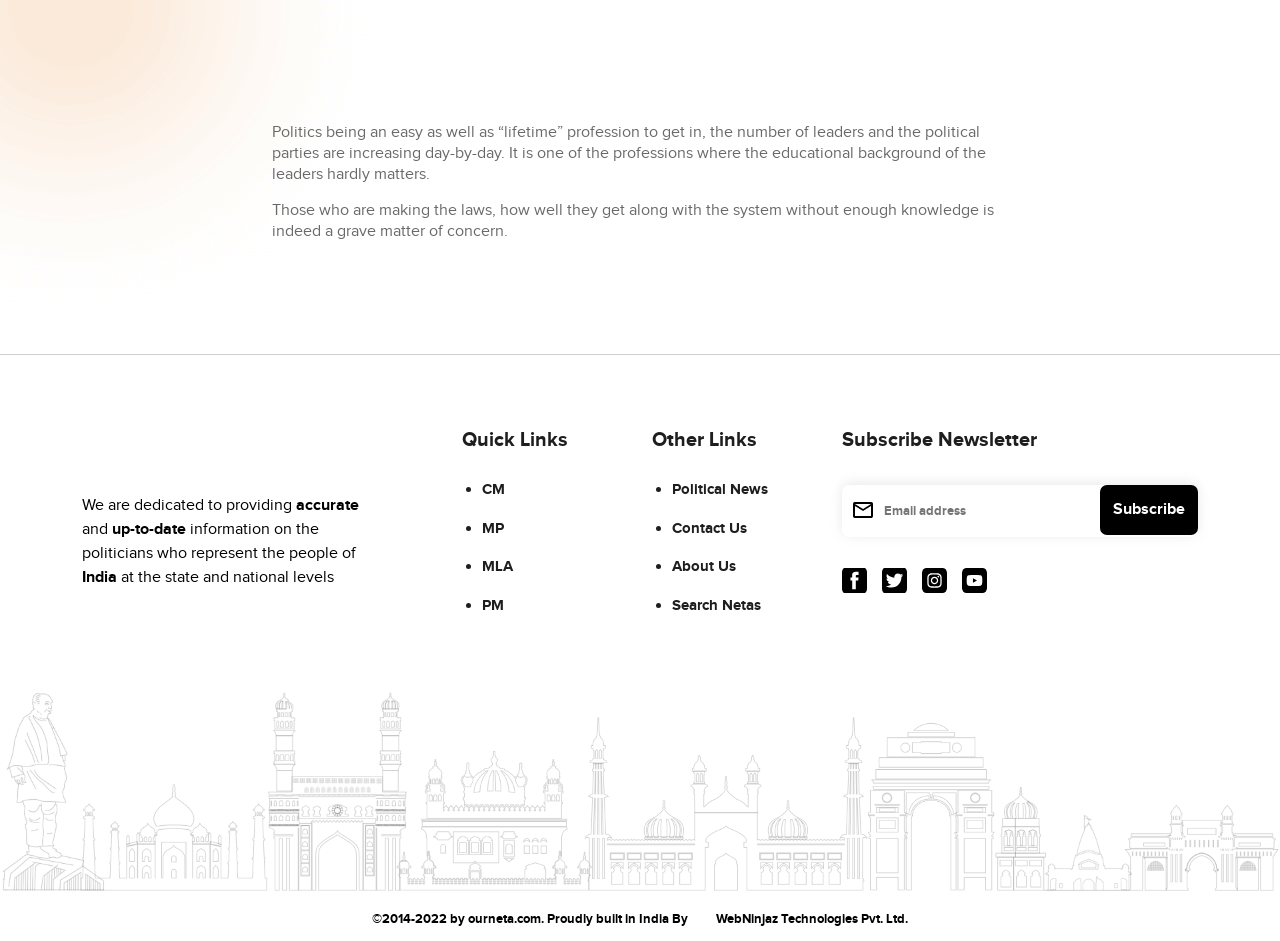Using the description: "WebNinjaz Technologies Pvt. Ltd.", identify the bounding box of the corresponding UI element in the screenshot.

[0.559, 0.968, 0.709, 0.985]